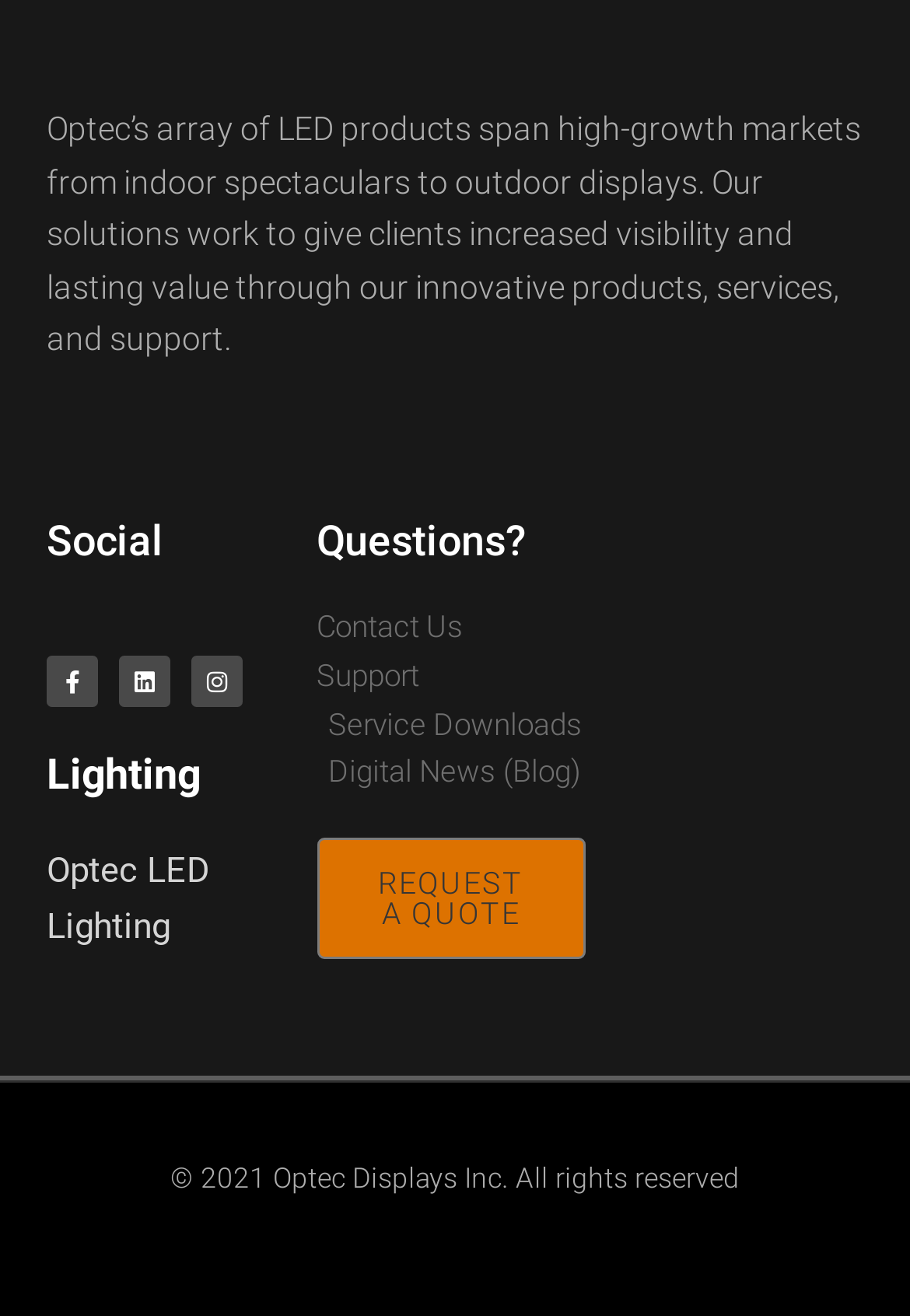Determine the bounding box coordinates for the area that should be clicked to carry out the following instruction: "Read the blog".

[0.347, 0.573, 0.644, 0.601]